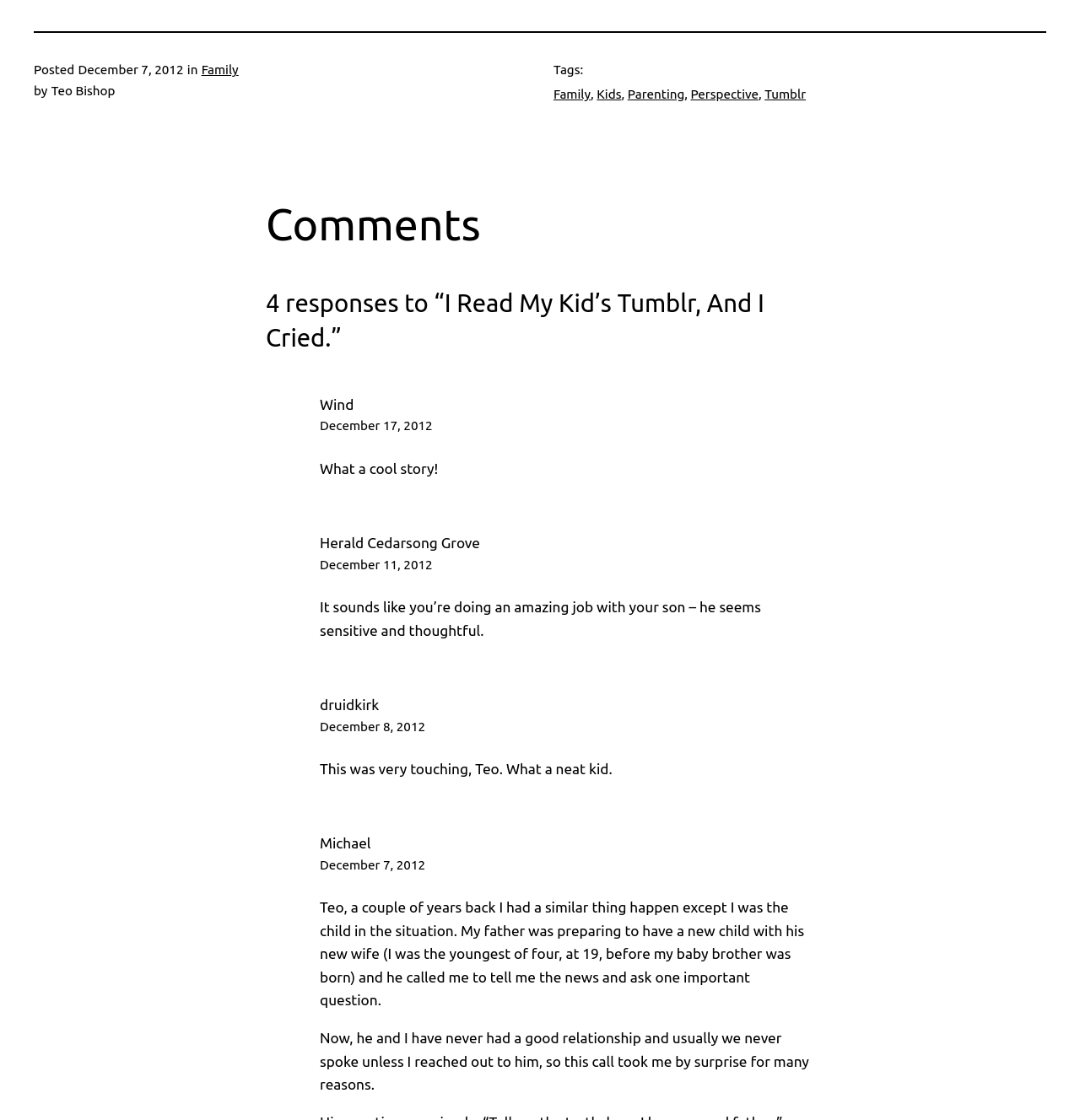Please mark the bounding box coordinates of the area that should be clicked to carry out the instruction: "Click on the 'Family' tag".

[0.512, 0.077, 0.547, 0.09]